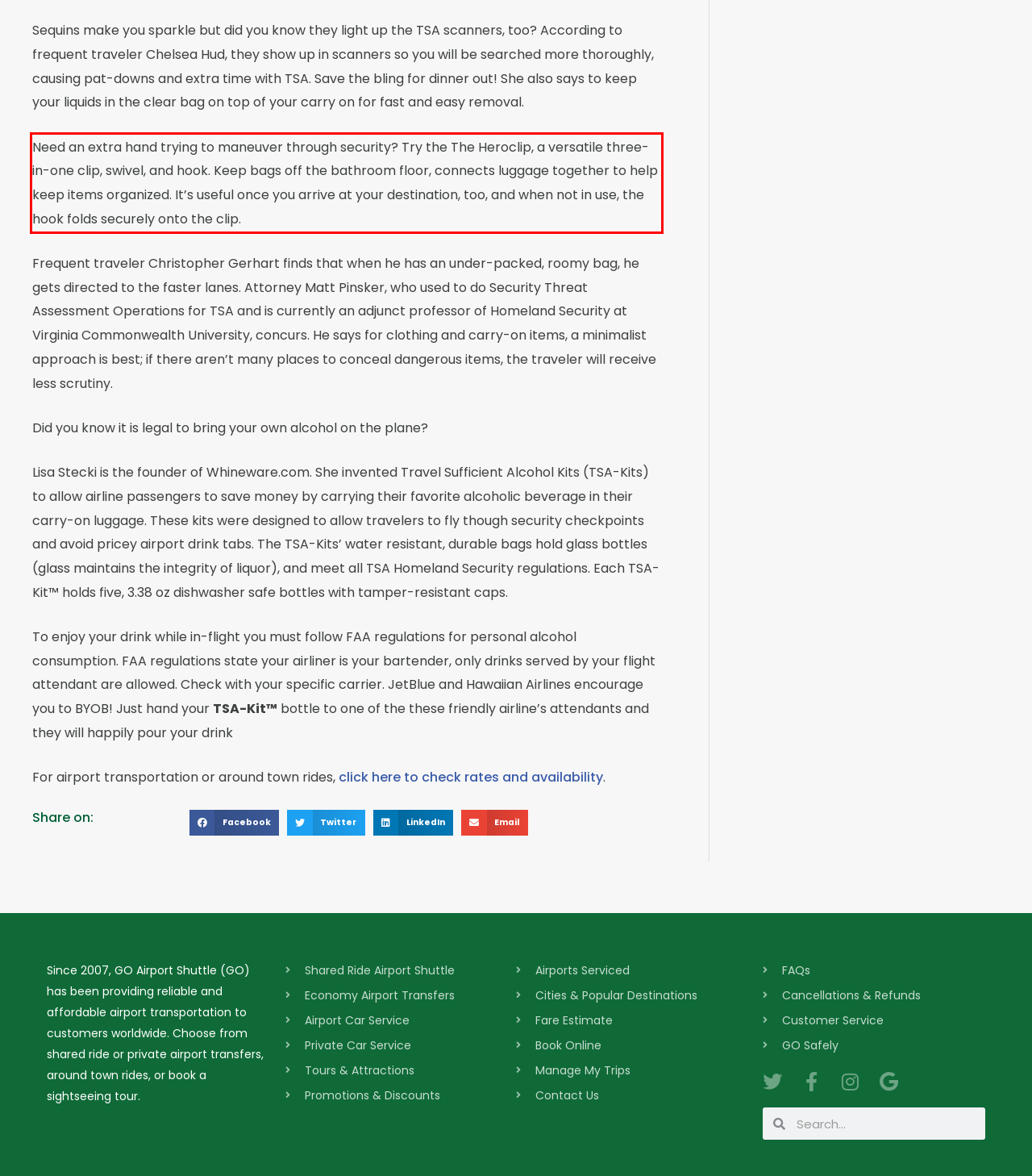In the given screenshot, locate the red bounding box and extract the text content from within it.

Need an extra hand trying to maneuver through security? Try the The Heroclip, a versatile three-in-one clip, swivel, and hook. Keep bags off the bathroom floor, connects luggage together to help keep items organized. It’s useful once you arrive at your destination, too, and when not in use, the hook folds securely onto the clip.